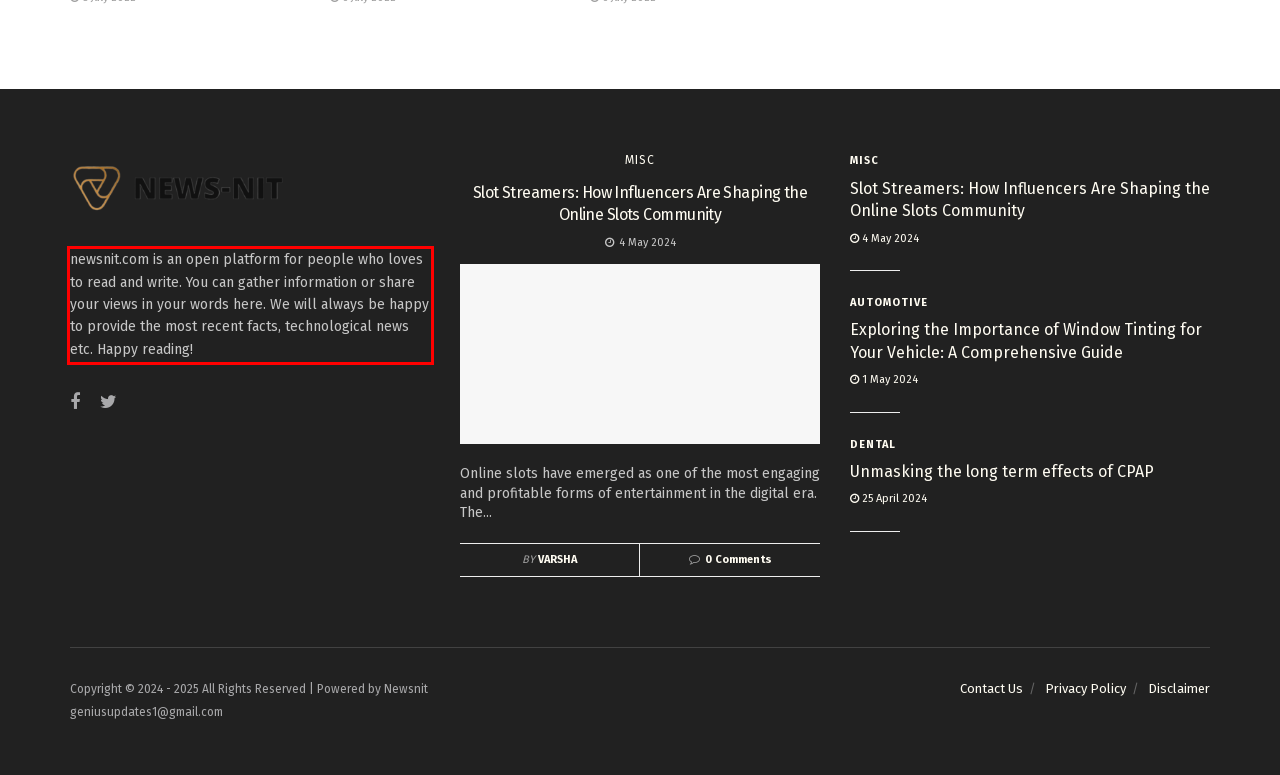Using the provided webpage screenshot, identify and read the text within the red rectangle bounding box.

newsnit.com is an open platform for people who loves to read and write. You can gather information or share your views in your words here. We will always be happy to provide the most recent facts, technological news etc. Happy reading!